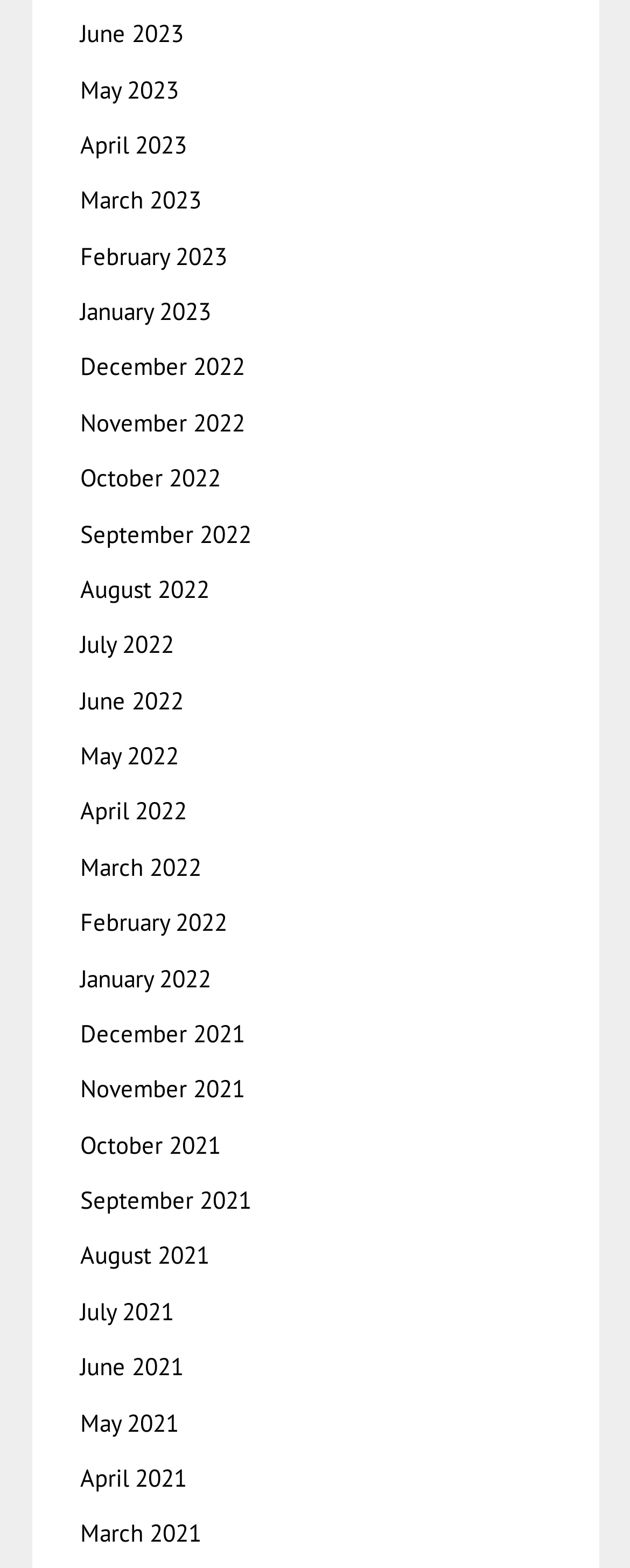Answer the question in one word or a short phrase:
What is the most recent month listed?

June 2023